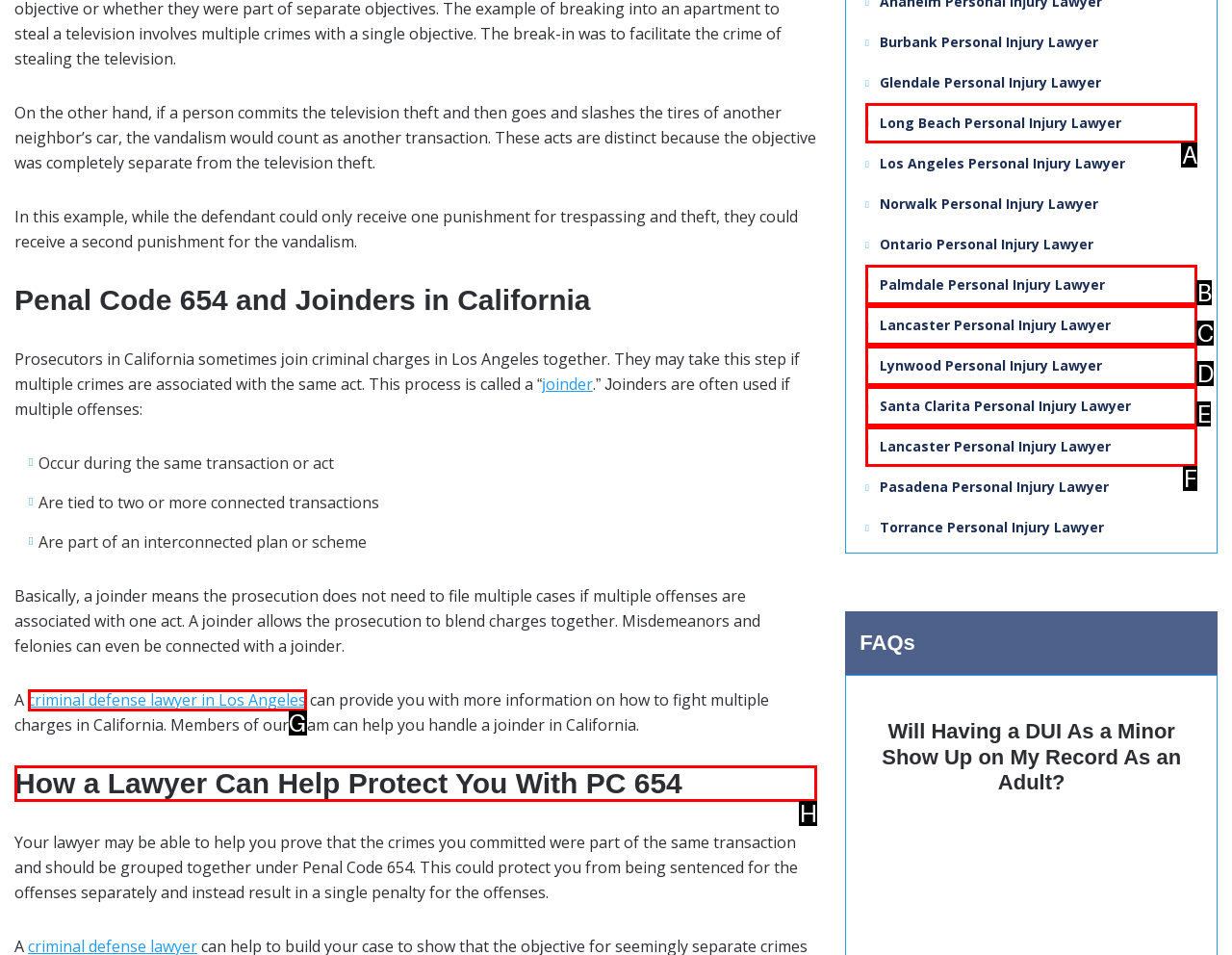Please indicate which HTML element should be clicked to fulfill the following task: Read more about how a lawyer can help with PC 654. Provide the letter of the selected option.

H